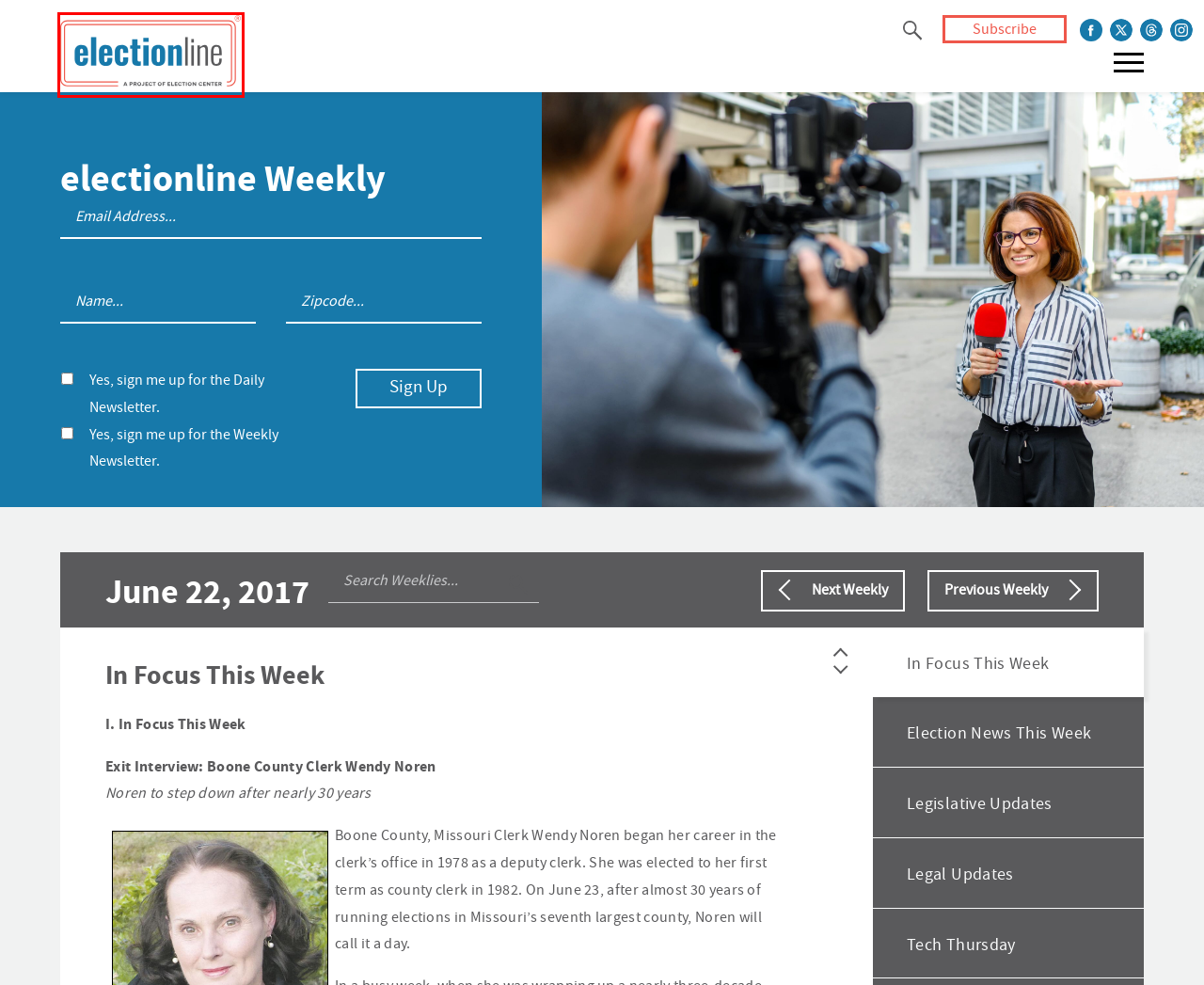Given a screenshot of a webpage with a red bounding box highlighting a UI element, determine which webpage description best matches the new webpage that appears after clicking the highlighted element. Here are the candidates:
A. 6 key bills vetoed by Gov. Abbott - ABC13 Houston
B. Toulouse Oliver will run for full term as SOS - NM Political Report
C. Home Page - electionline
D. SKY77 ^ Situs Alternatif Login Dan Daftar Demo Game SKY 77
E. Jobs & Marketplace - electionline
F. Travis County provisional ballot rejections stem from voter registration snafus | Community Impact
G. Man pleads guilty to submitting fraudulent voter registration forms
H. Training & Resources - electionline

C